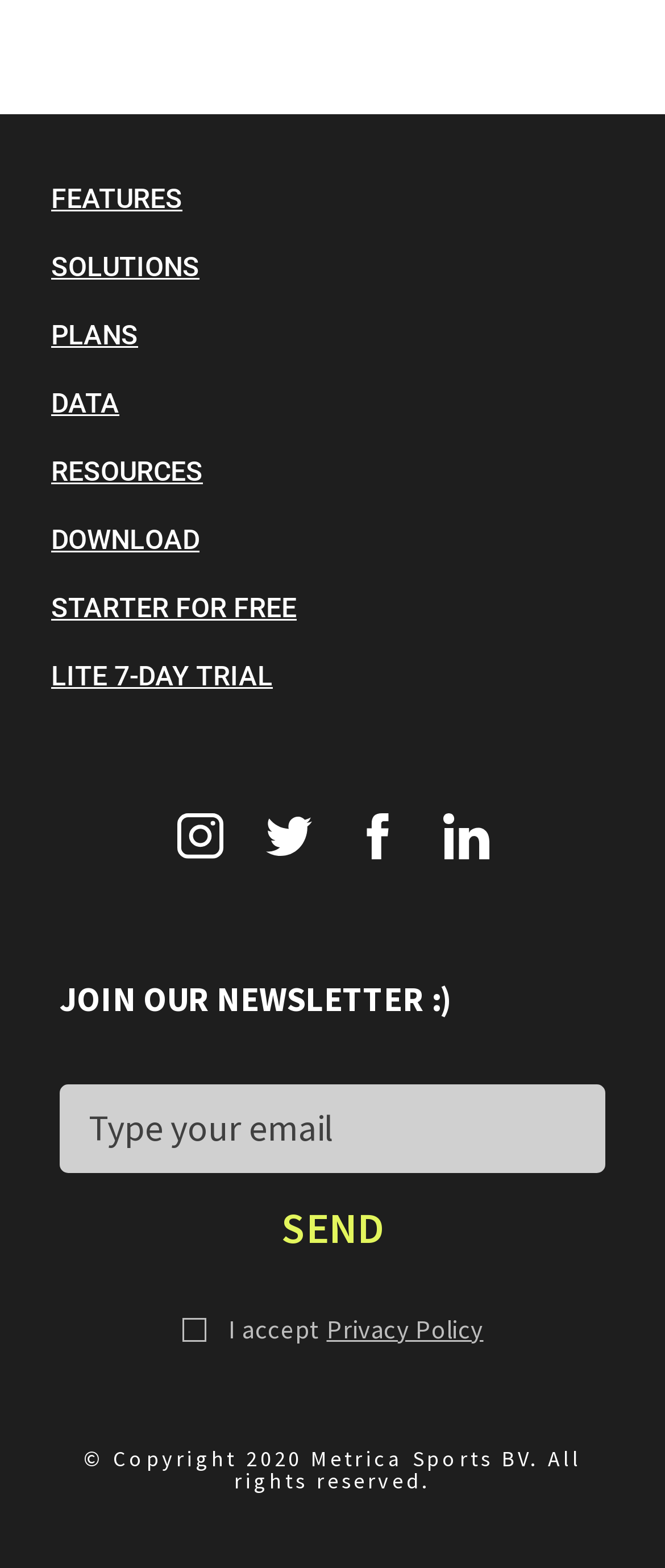Can you pinpoint the bounding box coordinates for the clickable element required for this instruction: "Click Send"? The coordinates should be four float numbers between 0 and 1, i.e., [left, top, right, bottom].

[0.09, 0.759, 0.91, 0.808]